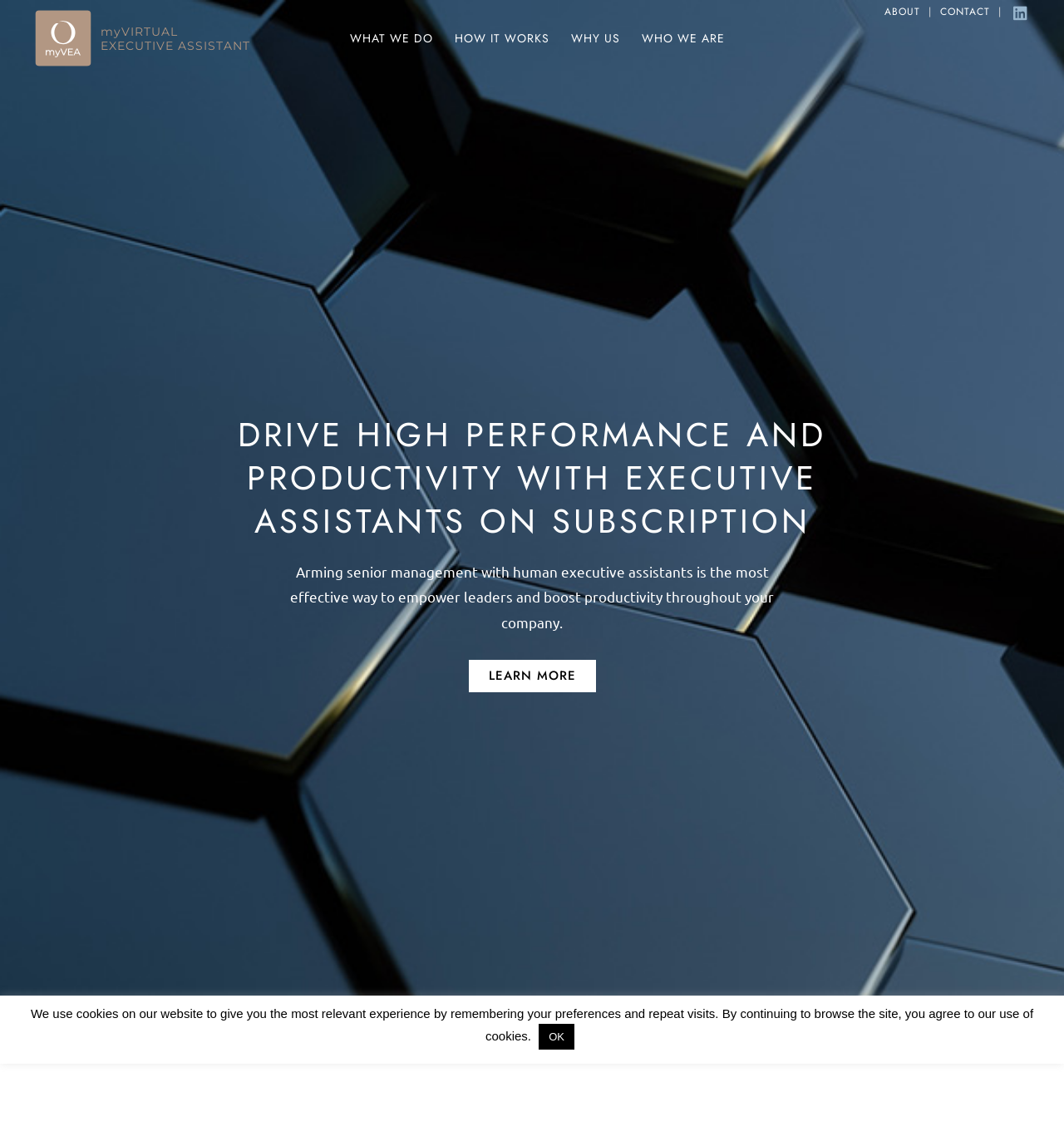Give an in-depth explanation of the webpage layout and content.

The webpage is about myVEA, a virtual executive assistant service. At the top left, there is a logo and a link to the homepage, "myVEA - Virtual Executive Assistants". Next to it, there is a link to "myVIRTUAL EXECUTIVE ASSISTANT". 

Below these links, there are four main navigation links: "WHAT WE DO", "HOW IT WORKS", "WHY US", and "WHO WE ARE", which are evenly spaced and aligned horizontally. 

On the top right, there are three more links: "ABOUT", "CONTACT", and an empty link. 

The main content of the page starts with a heading that reads "DRIVE HIGH PERFORMANCE AND PRODUCTIVITY WITH EXECUTIVE ASSISTANTS ON SUBSCRIPTION". Below the heading, there is a paragraph of text that explains the benefits of using executive assistants to empower leaders and boost productivity. 

Underneath the paragraph, there is a "LEARN MORE" link. 

At the very bottom of the page, there is a notification about the use of cookies on the website, along with an "OK" button to acknowledge it.